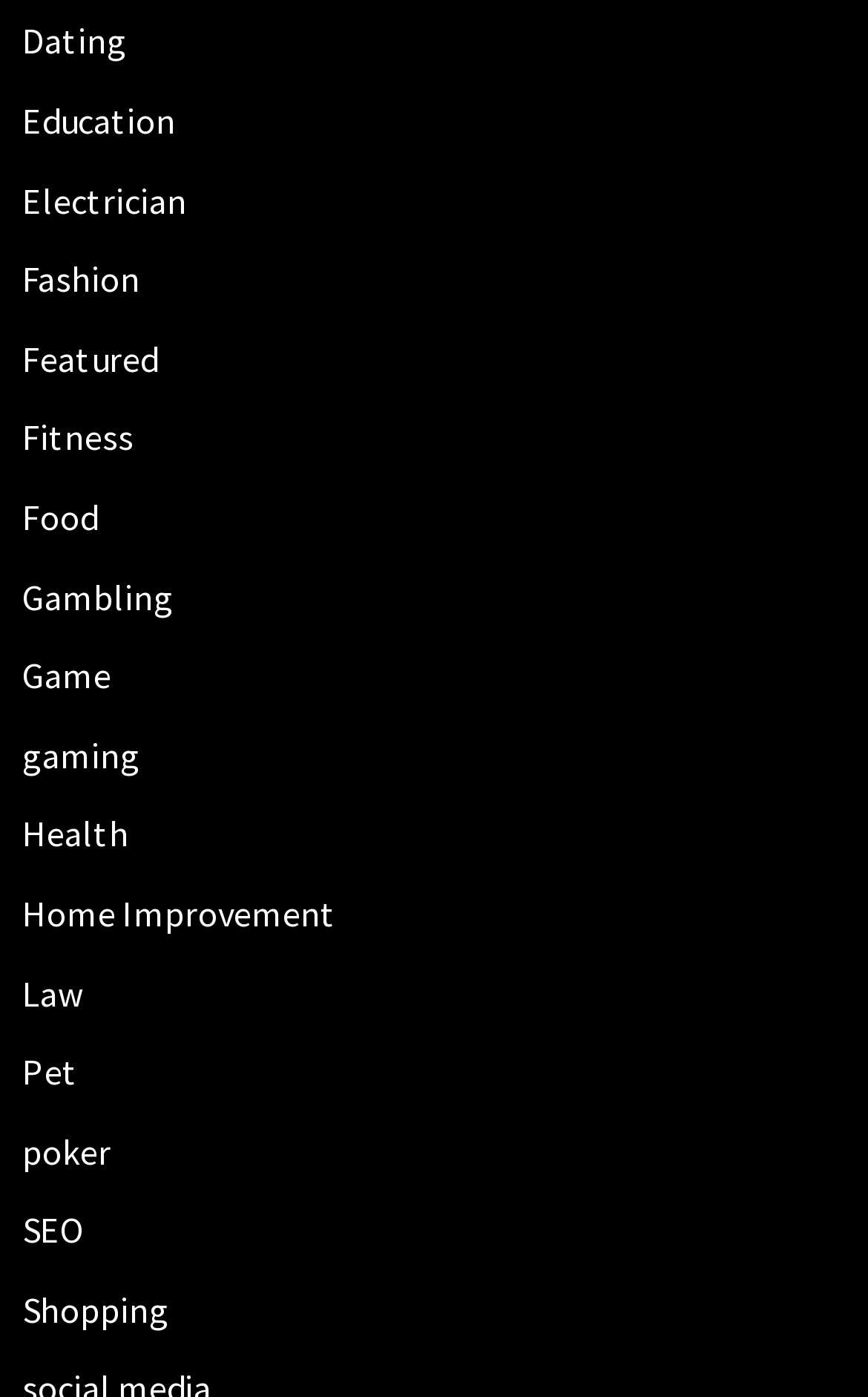Give the bounding box coordinates for this UI element: "Home Improvement". The coordinates should be four float numbers between 0 and 1, arranged as [left, top, right, bottom].

[0.026, 0.637, 0.387, 0.669]